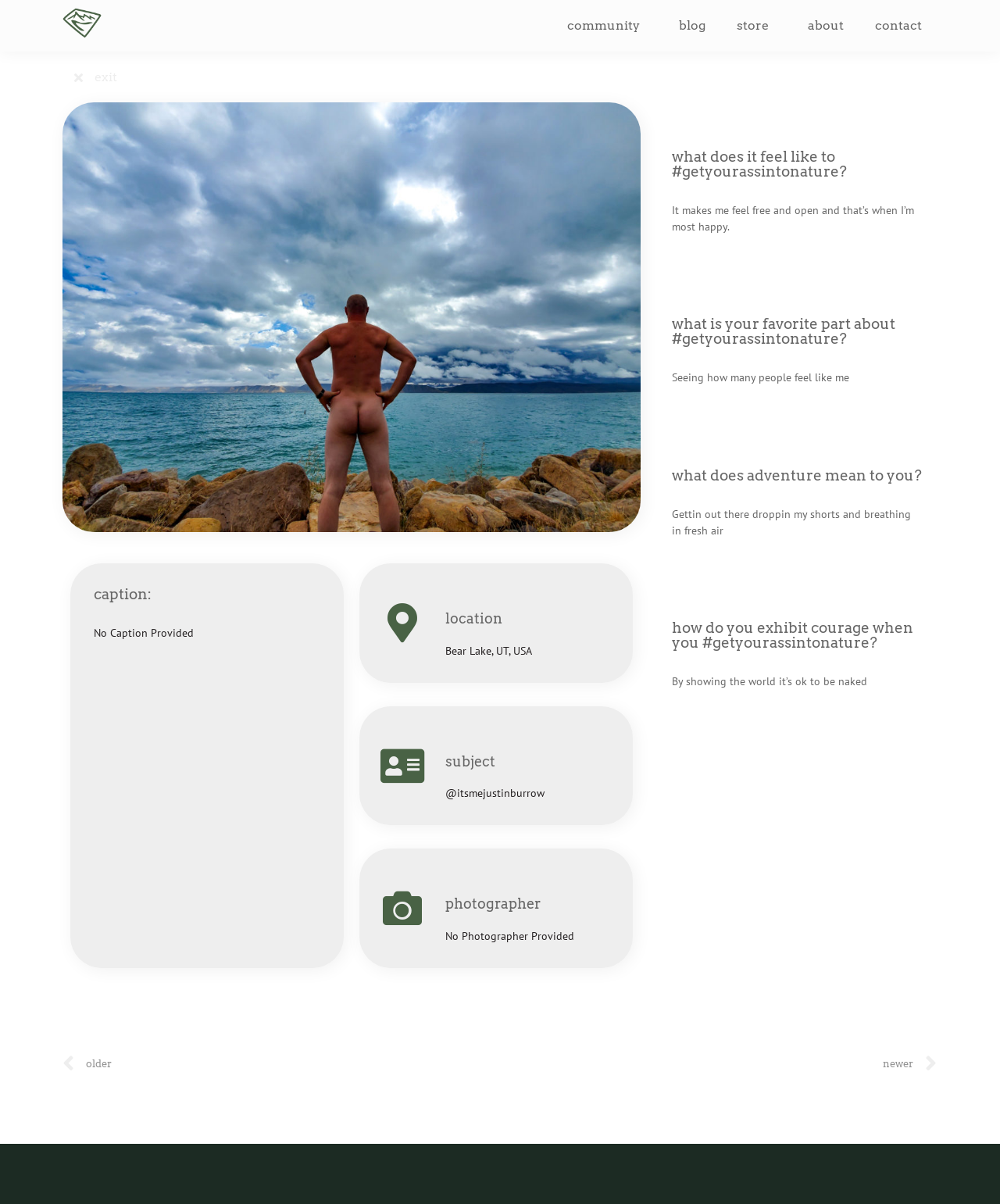Reply to the question with a single word or phrase:
How many navigation links are at the top of the page?

5